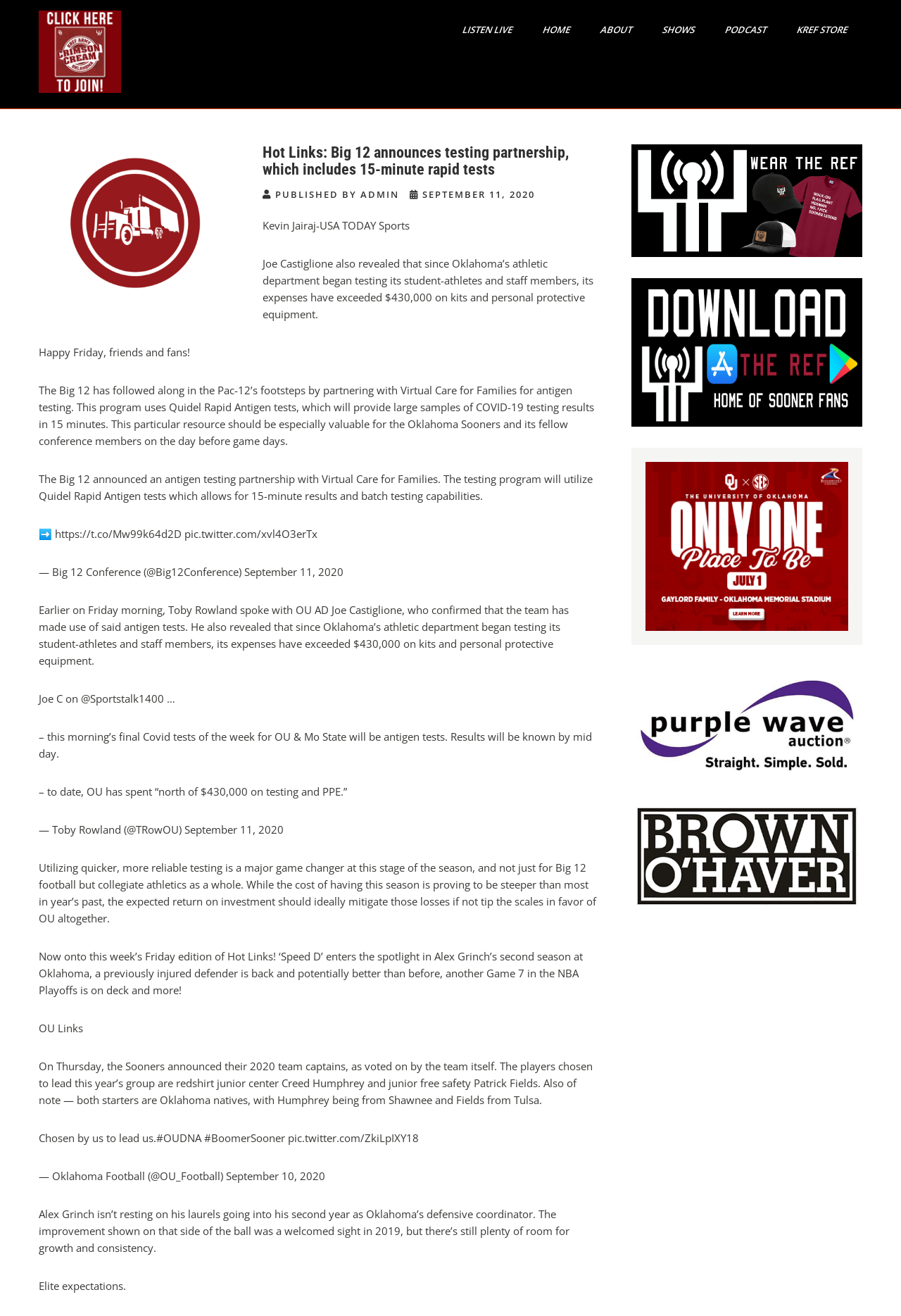Determine the bounding box coordinates (top-left x, top-left y, bottom-right x, bottom-right y) of the UI element described in the following text: Home

[0.581, 0.011, 0.655, 0.034]